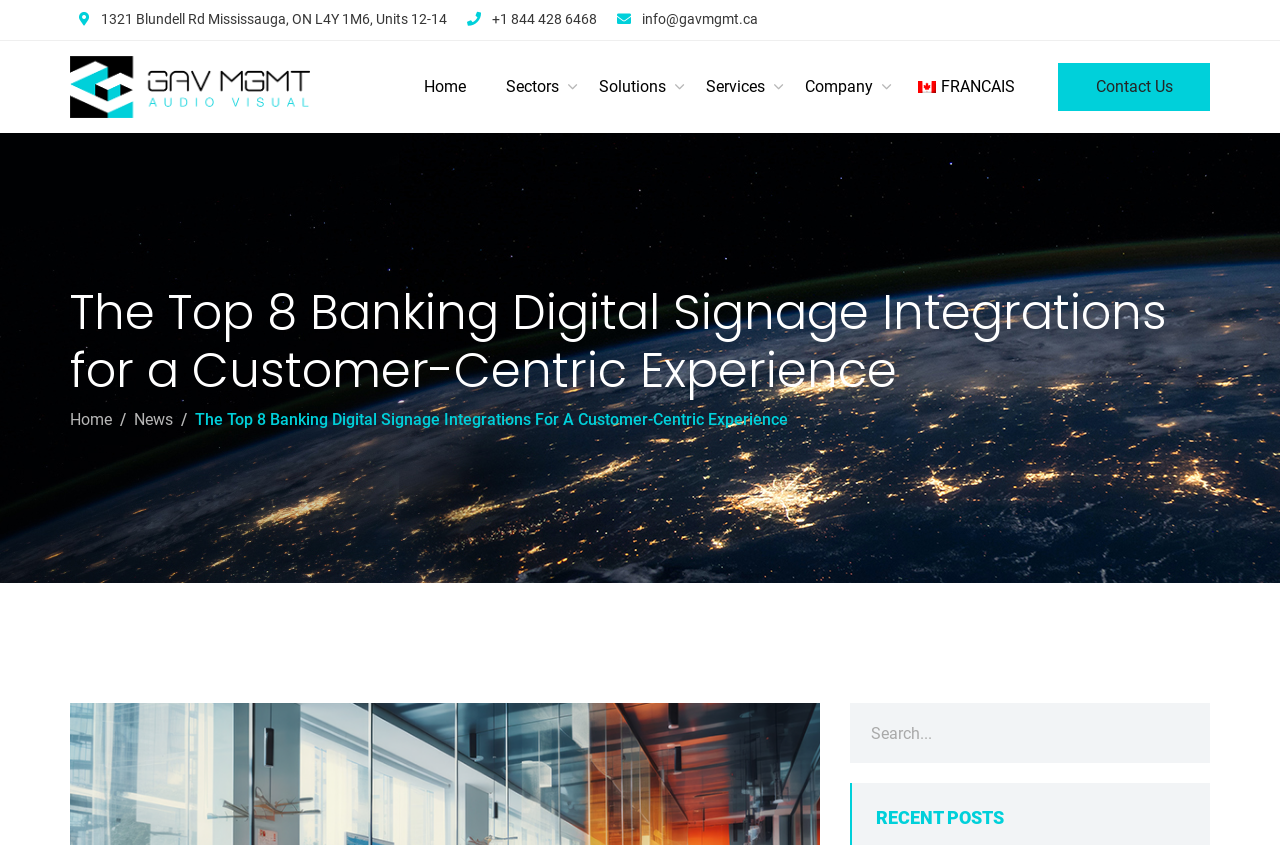Using the image as a reference, answer the following question in as much detail as possible:
What is the topic of the main article?

I found the topic of the main article by reading the heading of the article, which is 'The Top 8 Banking Digital Signage Integrations for a Customer-Centric Experience'. This suggests that the article is about banking digital signage and its integrations.